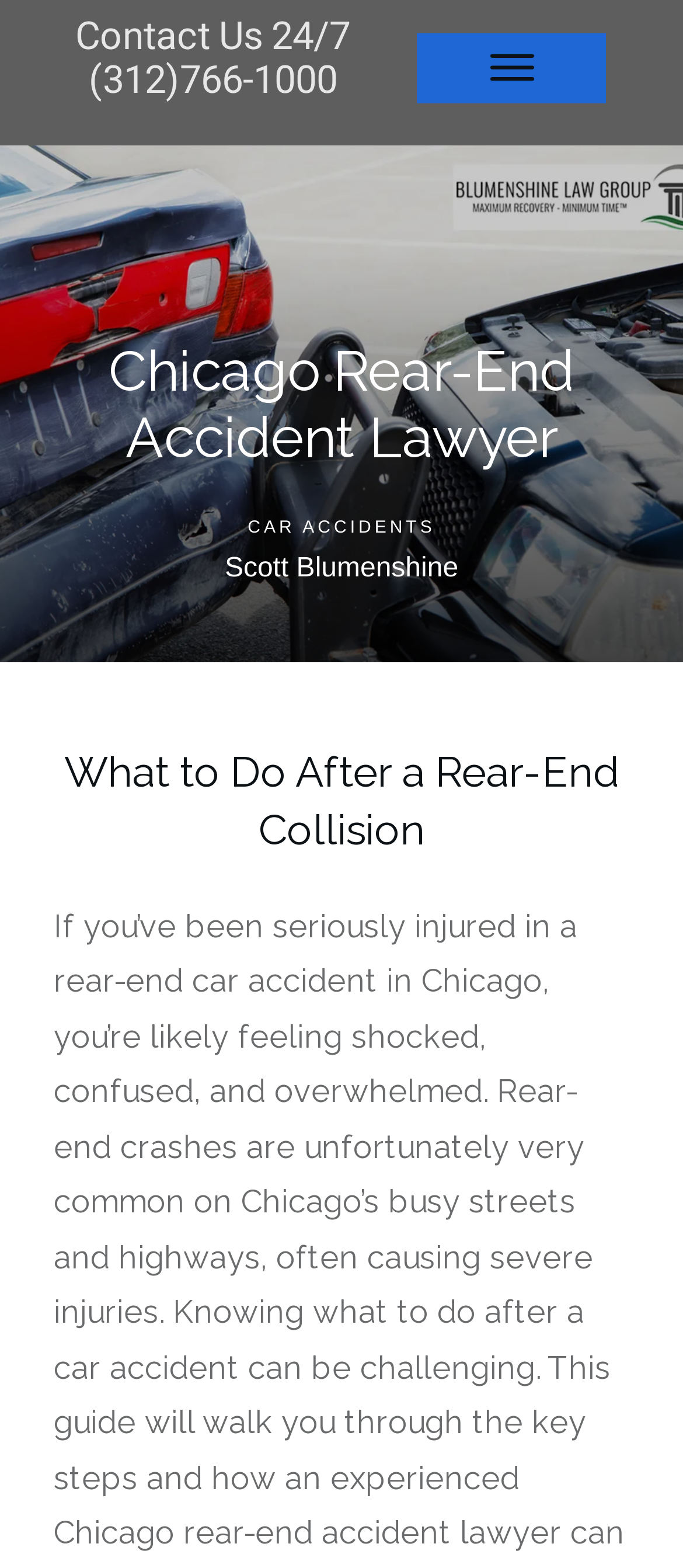What type of accident is the lawyer specialized in?
Answer with a single word or short phrase according to what you see in the image.

Rear-End Accident